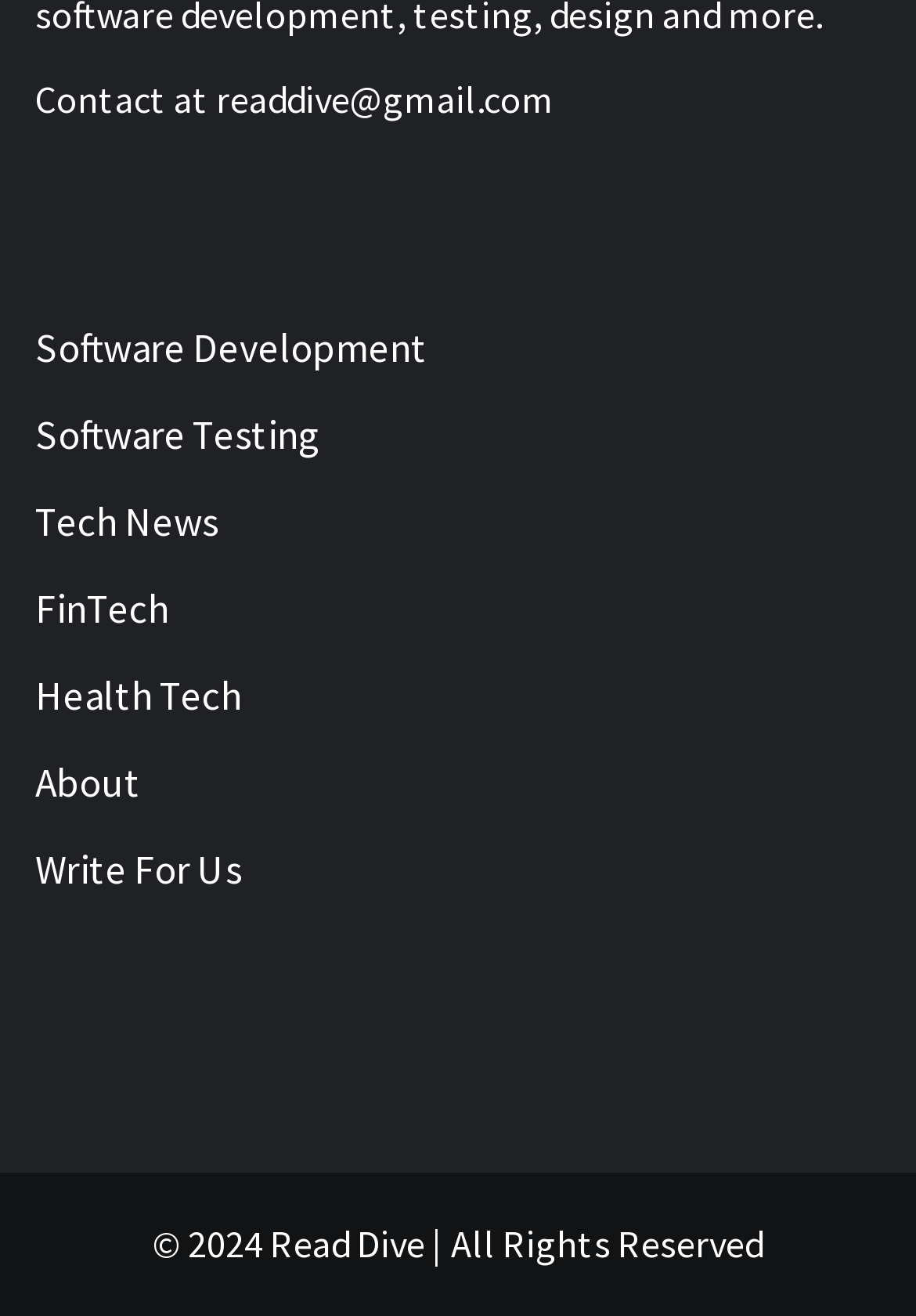How many main categories are there?
Using the screenshot, give a one-word or short phrase answer.

6